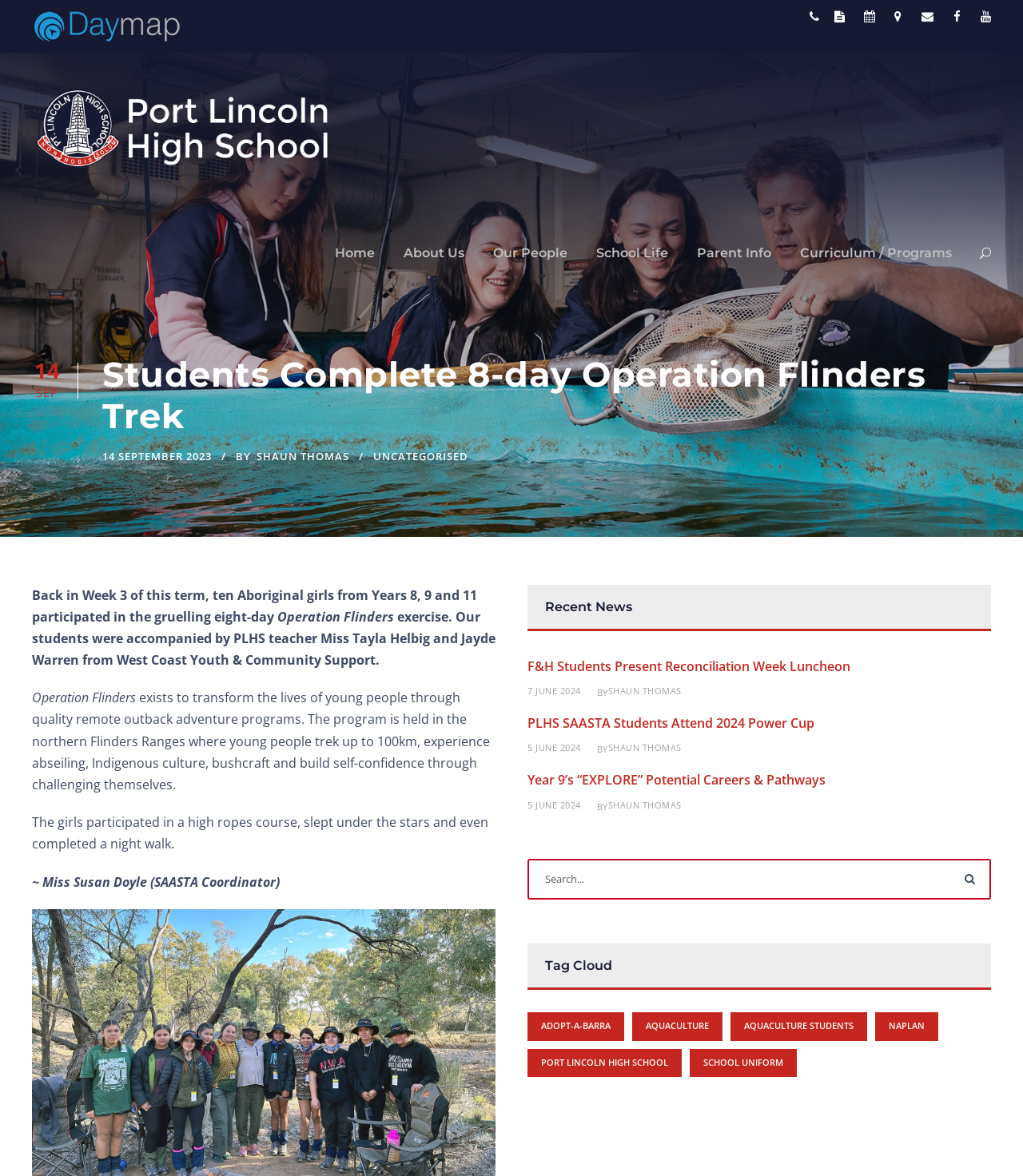Give the bounding box coordinates for this UI element: "Agência WN". The coordinates should be four float numbers between 0 and 1, arranged as [left, top, right, bottom].

None